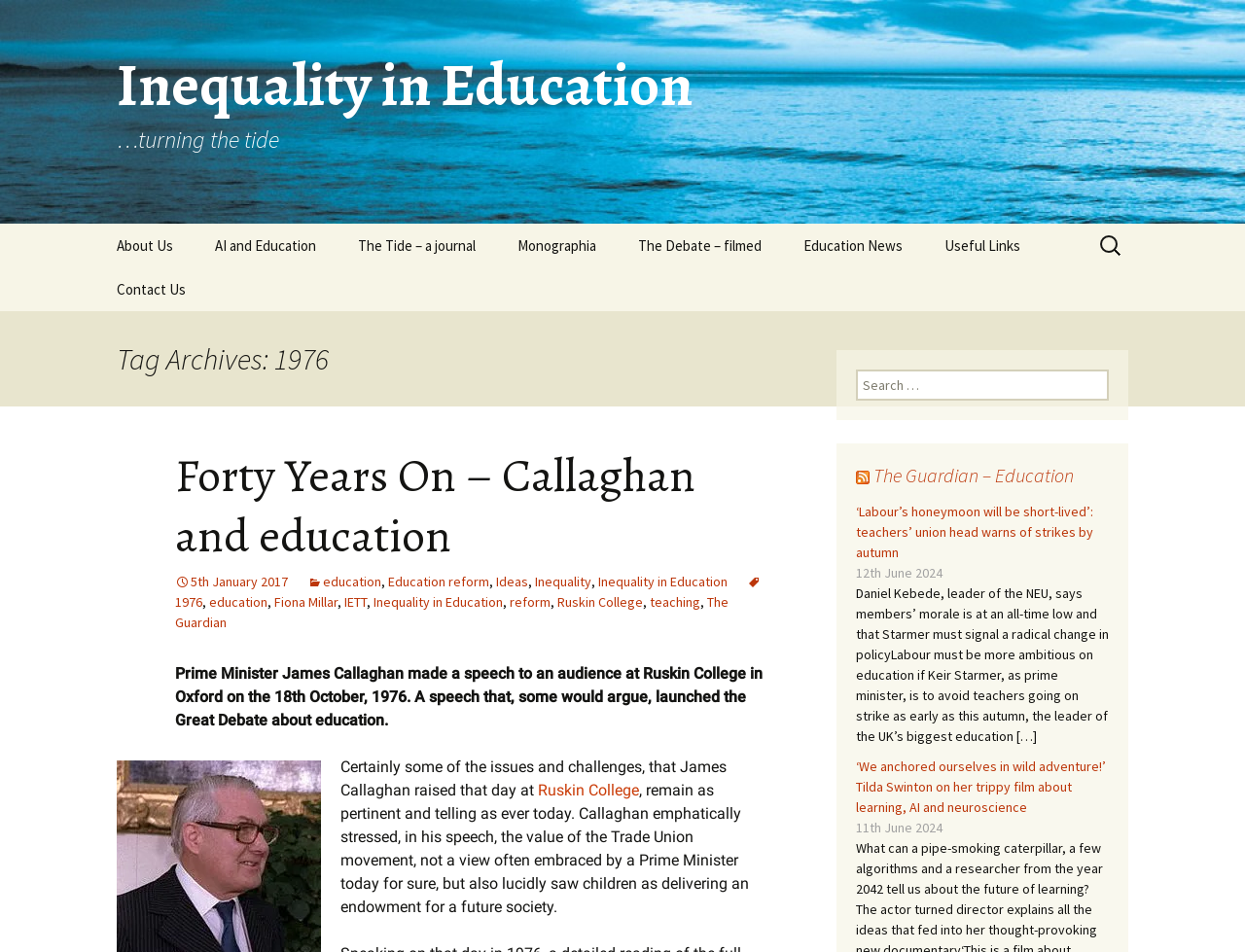Given the webpage screenshot, identify the bounding box of the UI element that matches this description: "education".

[0.168, 0.623, 0.215, 0.641]